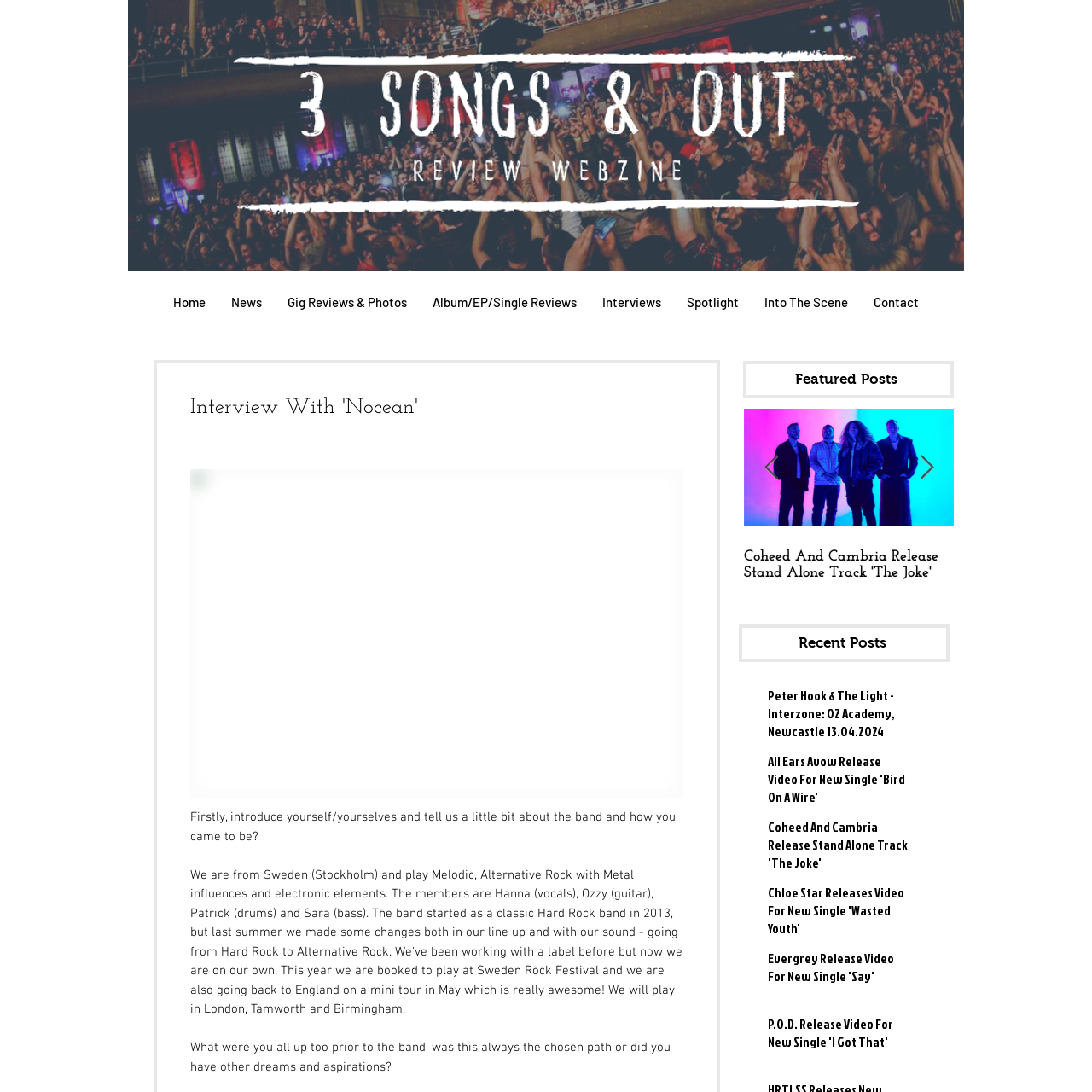Observe the image enclosed by the red rectangle, then respond to the question in one word or phrase:
What is the purpose of the image?

To enhance the theme